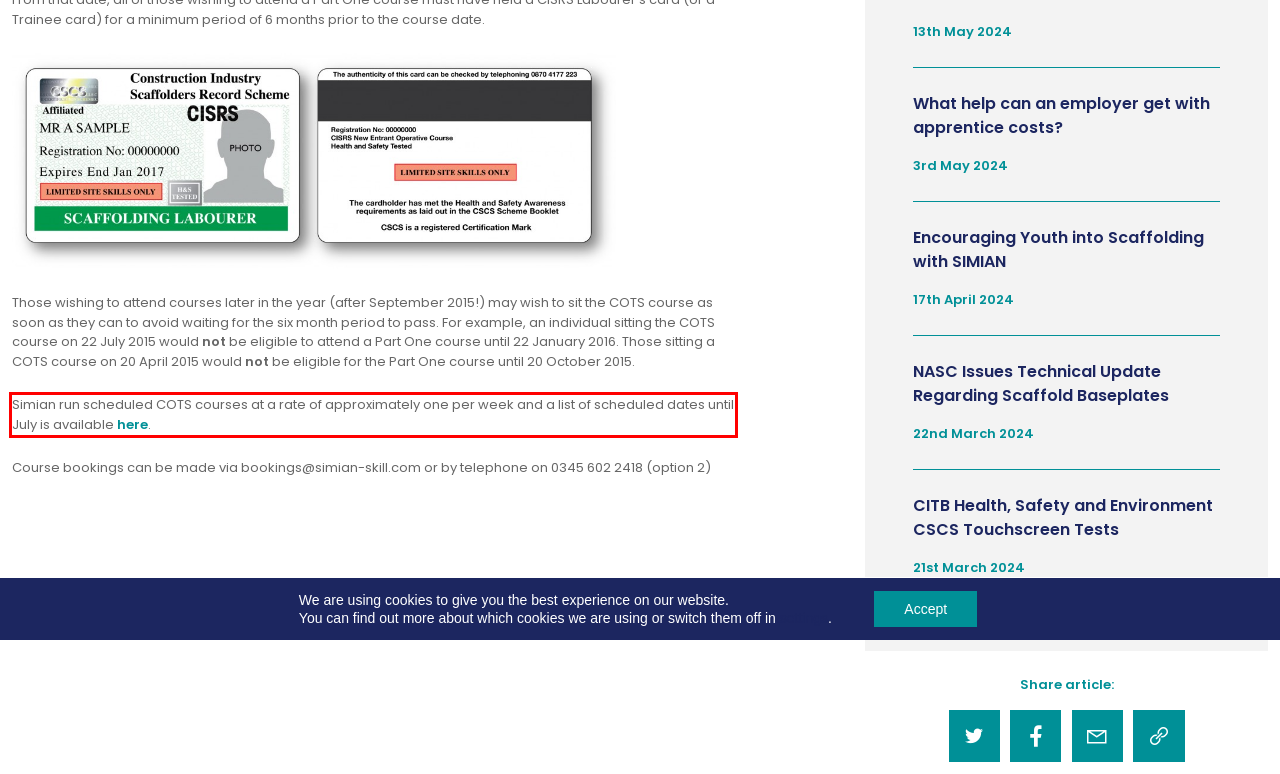Look at the provided screenshot of the webpage and perform OCR on the text within the red bounding box.

Simian run scheduled COTS courses at a rate of approximately one per week and a list of scheduled dates until July is available here.